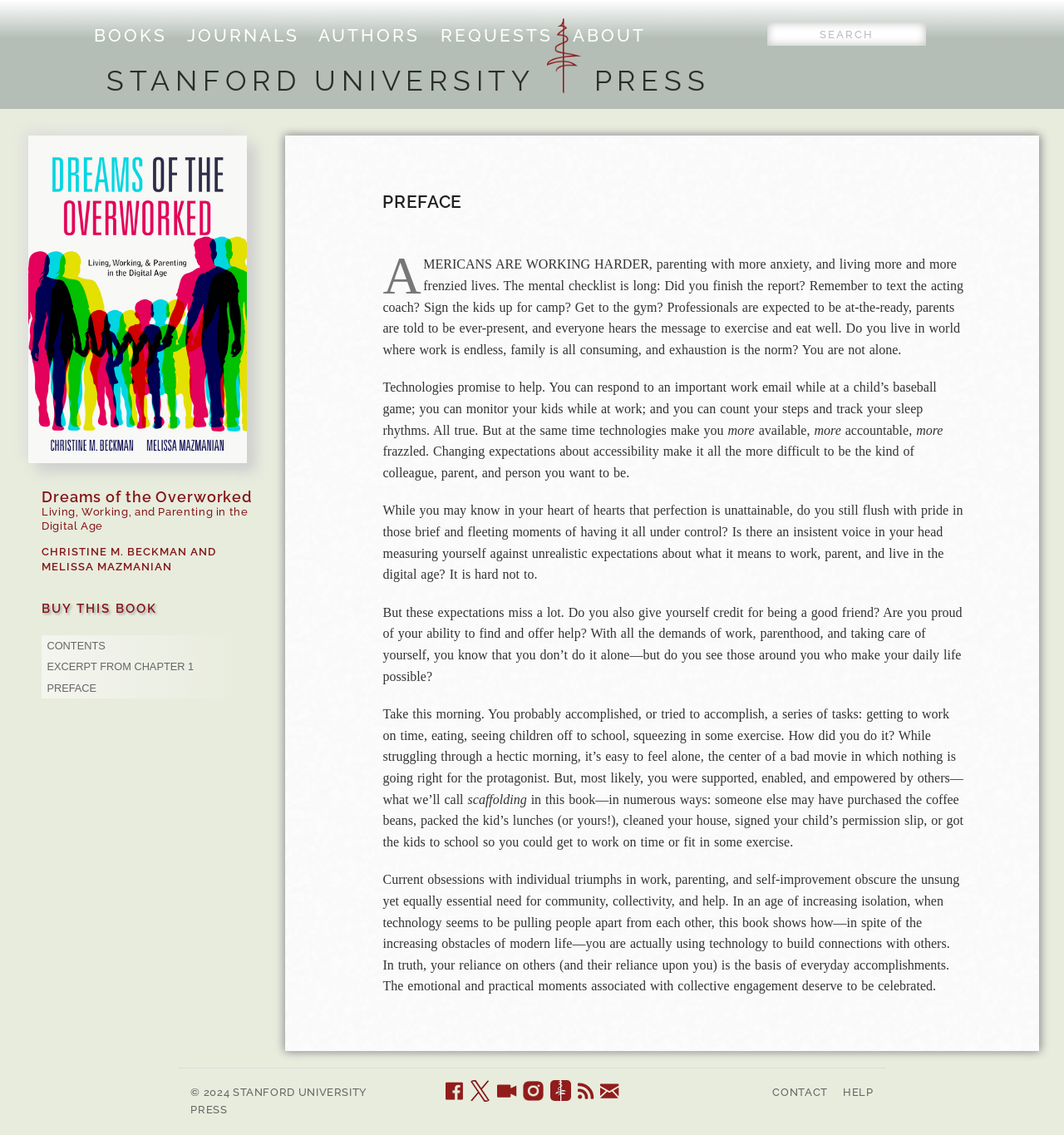Determine the bounding box coordinates of the element's region needed to click to follow the instruction: "Buy this book". Provide these coordinates as four float numbers between 0 and 1, formatted as [left, top, right, bottom].

[0.039, 0.53, 0.148, 0.542]